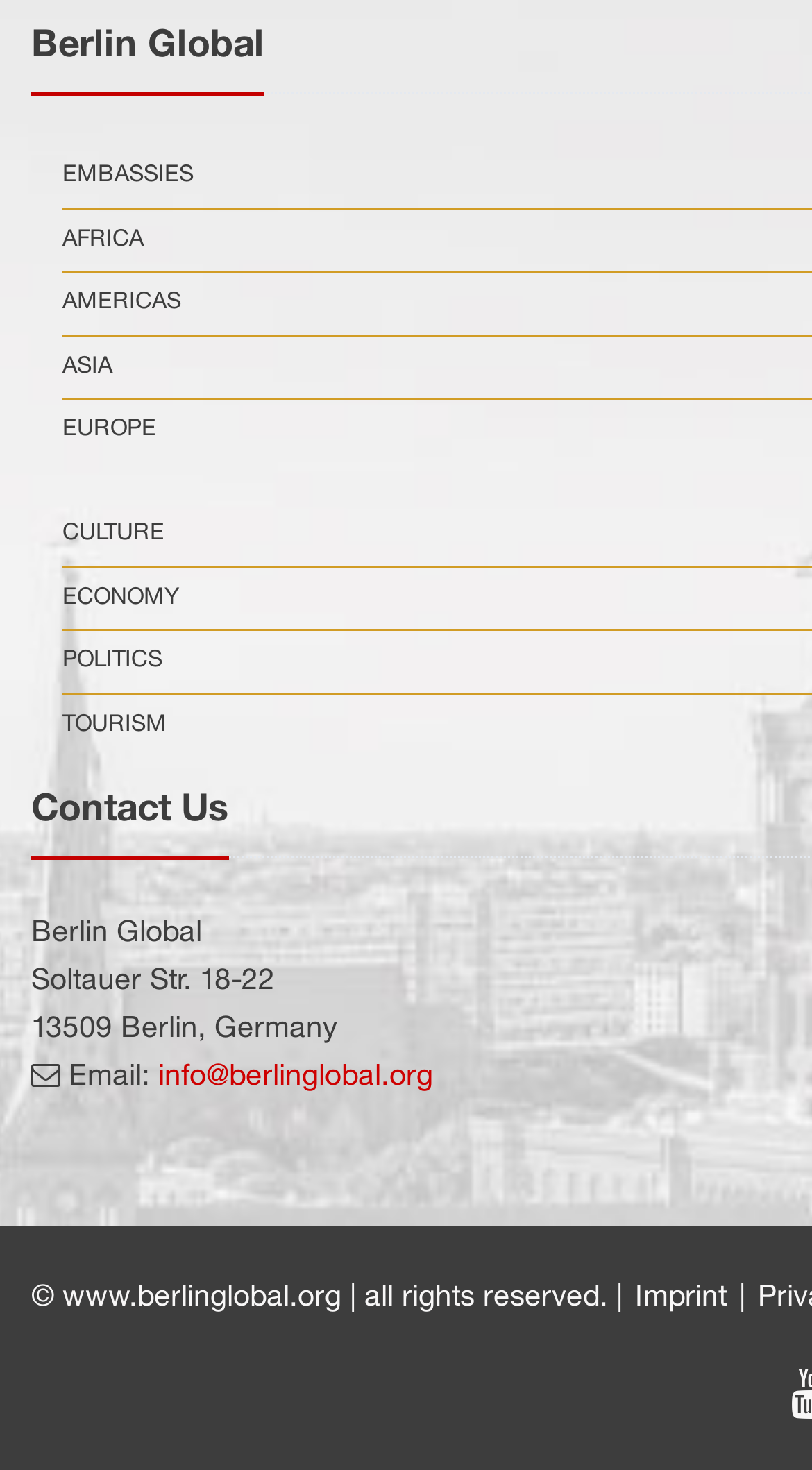Please identify the bounding box coordinates of the element's region that needs to be clicked to fulfill the following instruction: "Click on EMBASSIES". The bounding box coordinates should consist of four float numbers between 0 and 1, i.e., [left, top, right, bottom].

[0.077, 0.099, 0.238, 0.141]